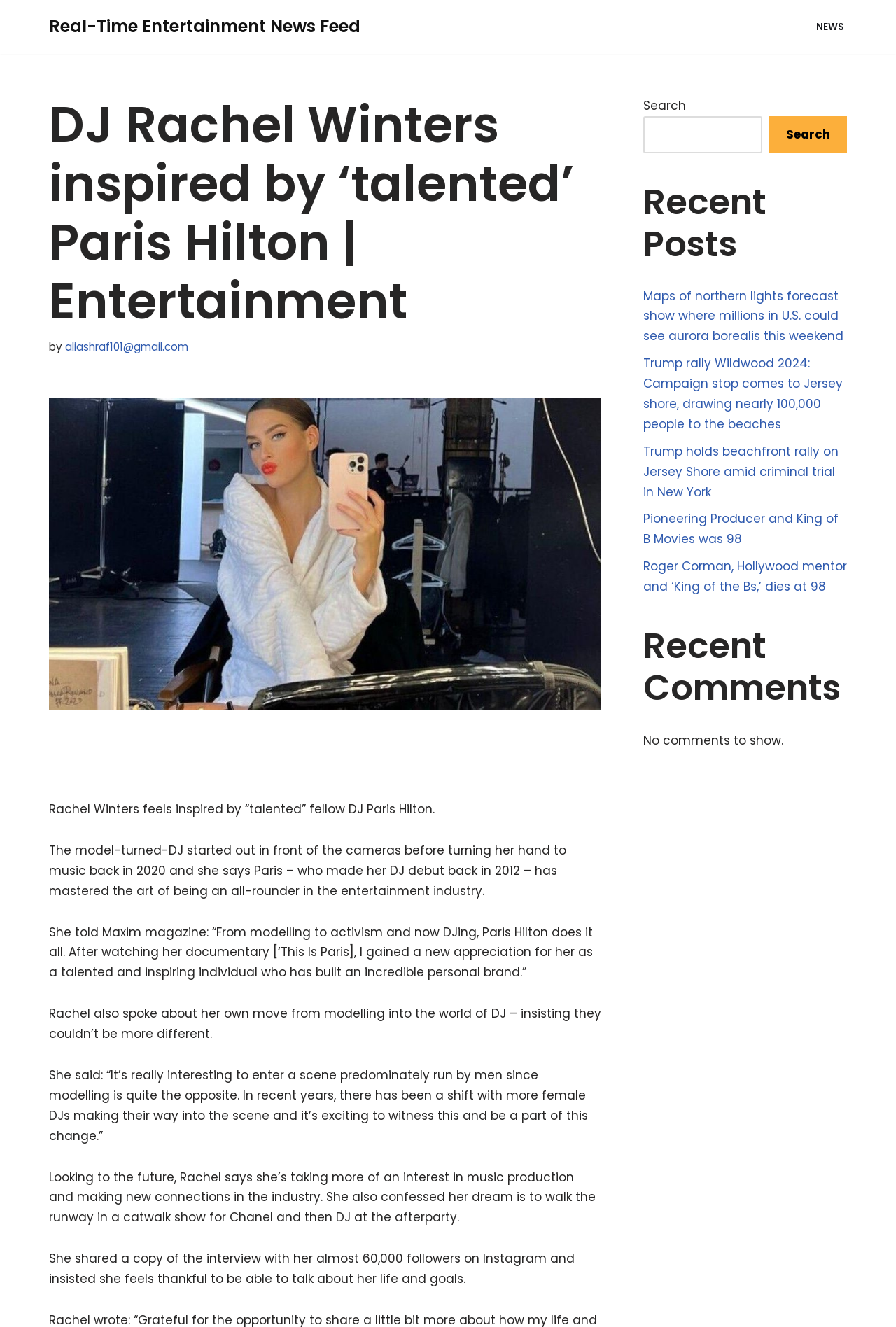Please specify the bounding box coordinates for the clickable region that will help you carry out the instruction: "Read the article about DJ Rachel Winters".

[0.055, 0.072, 0.671, 0.249]